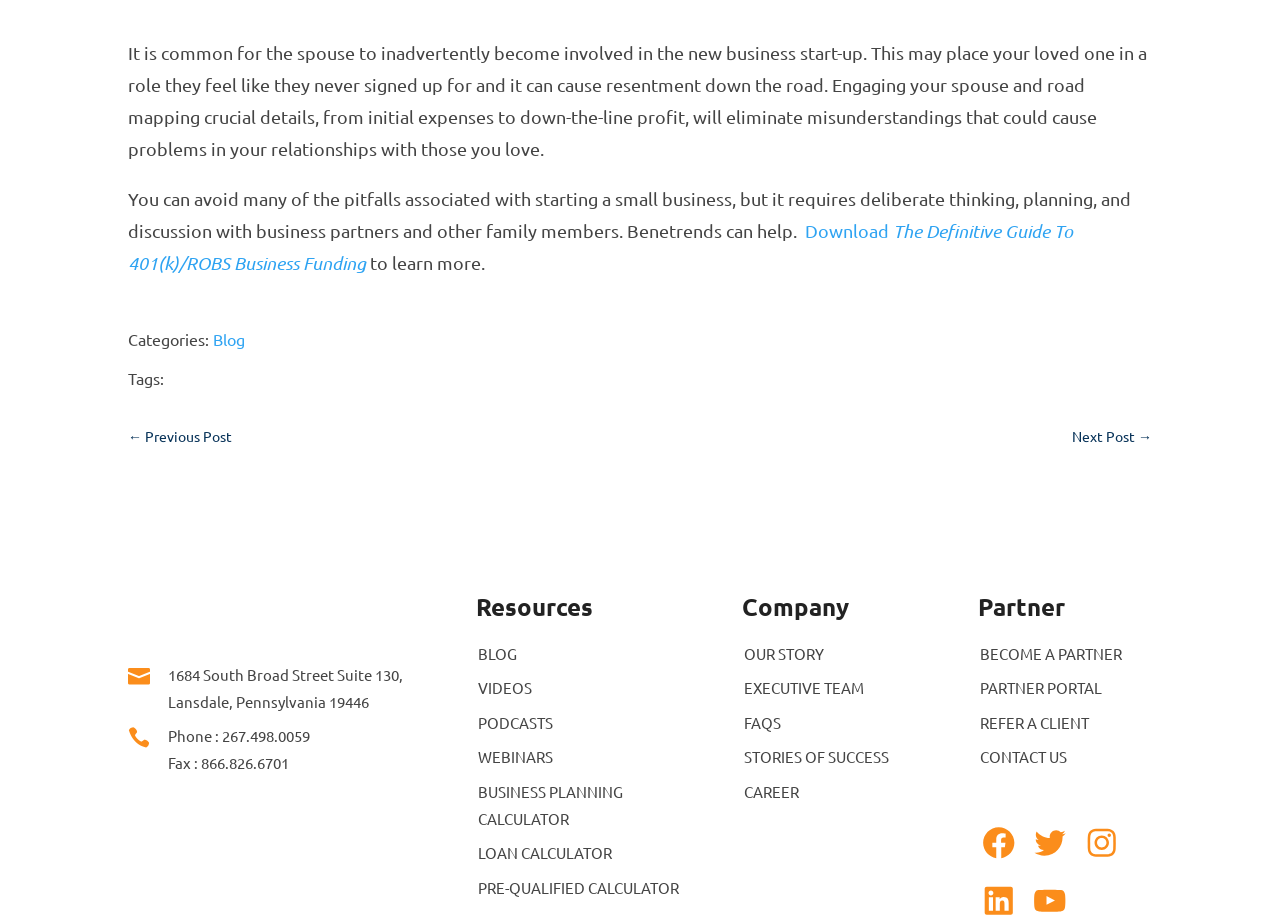What is the topic of the article?
Using the information presented in the image, please offer a detailed response to the question.

The topic of the article can be inferred from the text content of the StaticText elements. The first StaticText element mentions 'starting a small business' and the potential pitfalls associated with it, which suggests that the article is about this topic.